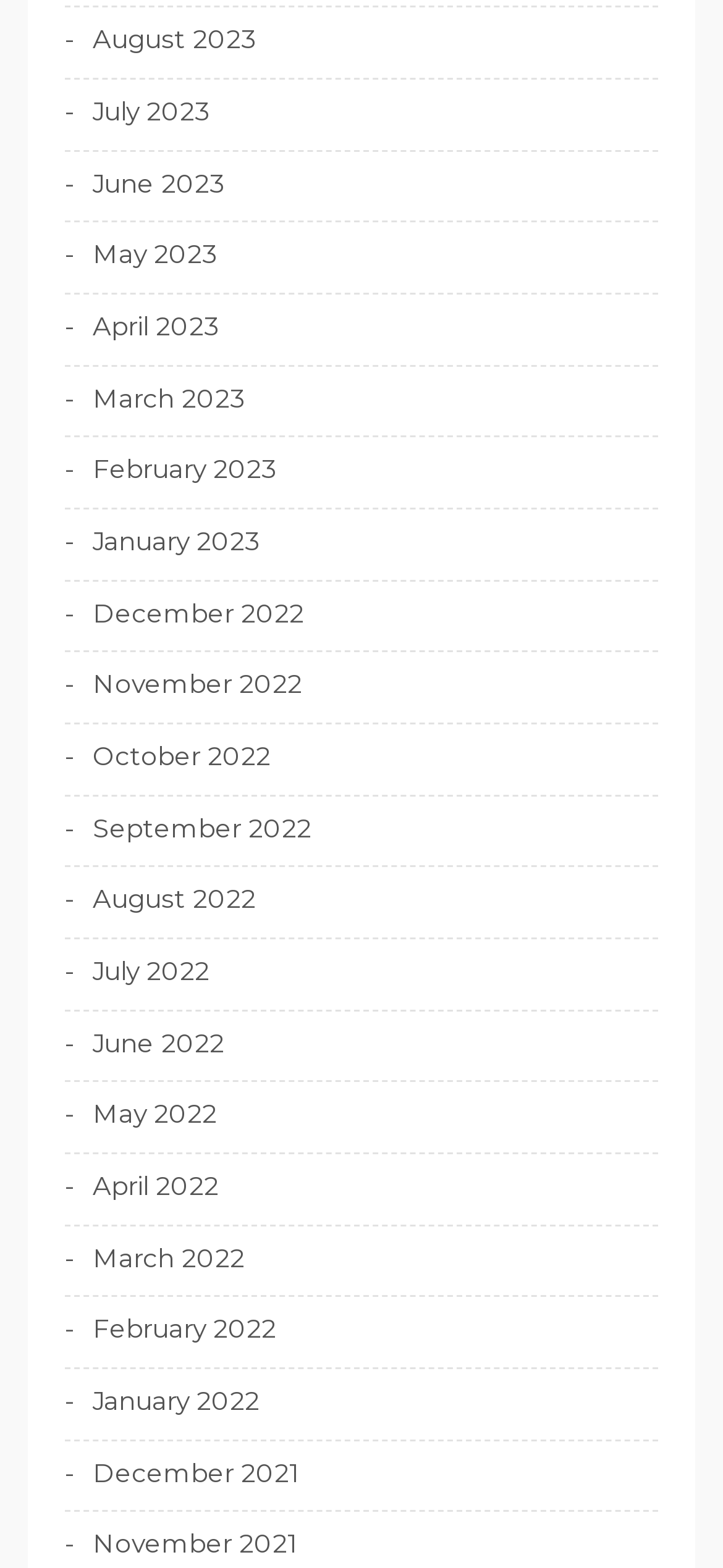What is the pattern of the months listed?
Give a detailed explanation using the information visible in the image.

I observed the list of links and found that they are listed in a chronological order, with each month from 2021 to 2023 represented, indicating a monthly pattern.